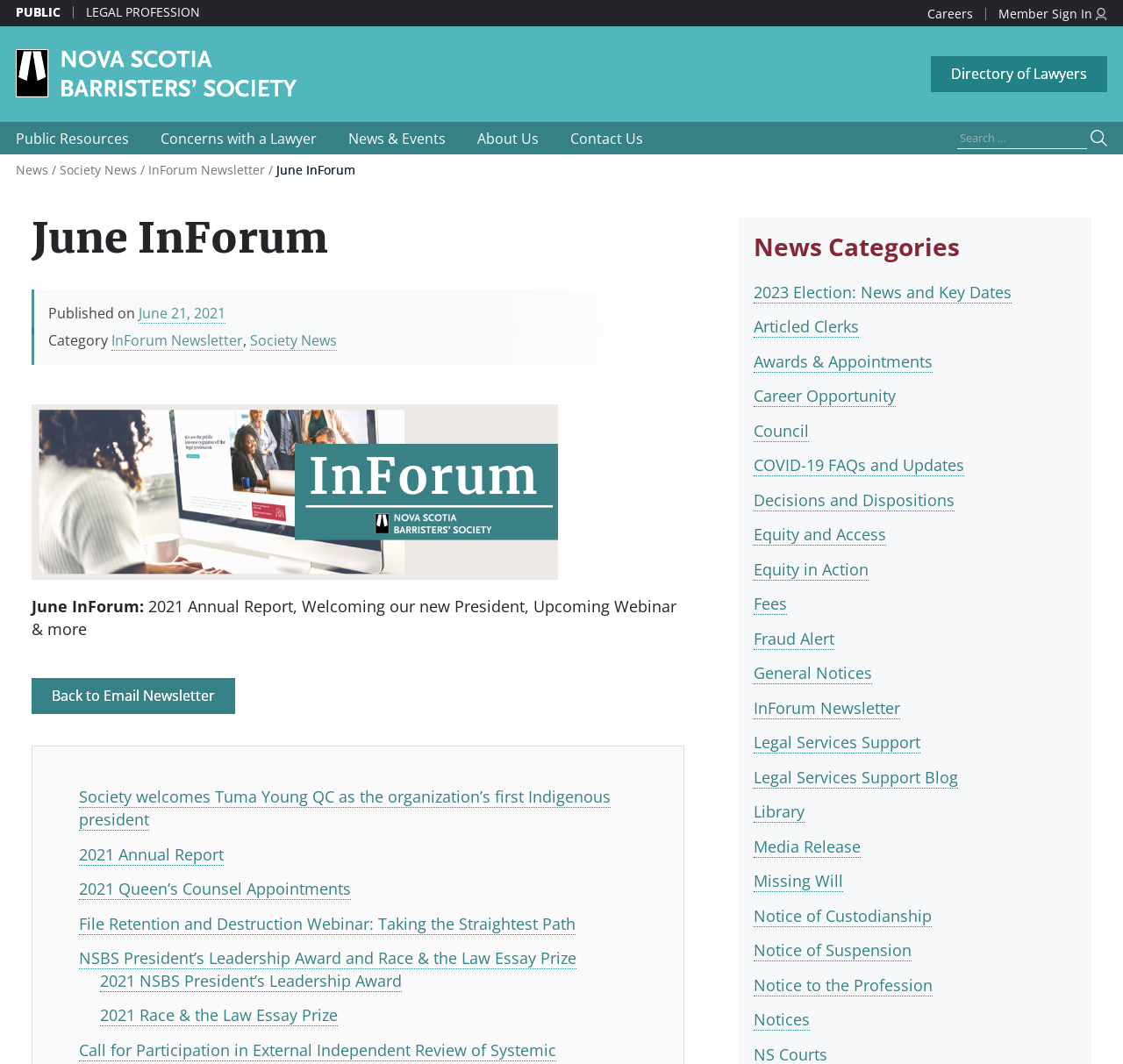What is the name of the organization? Examine the screenshot and reply using just one word or a brief phrase.

Nova Scotia Barristers’ Society